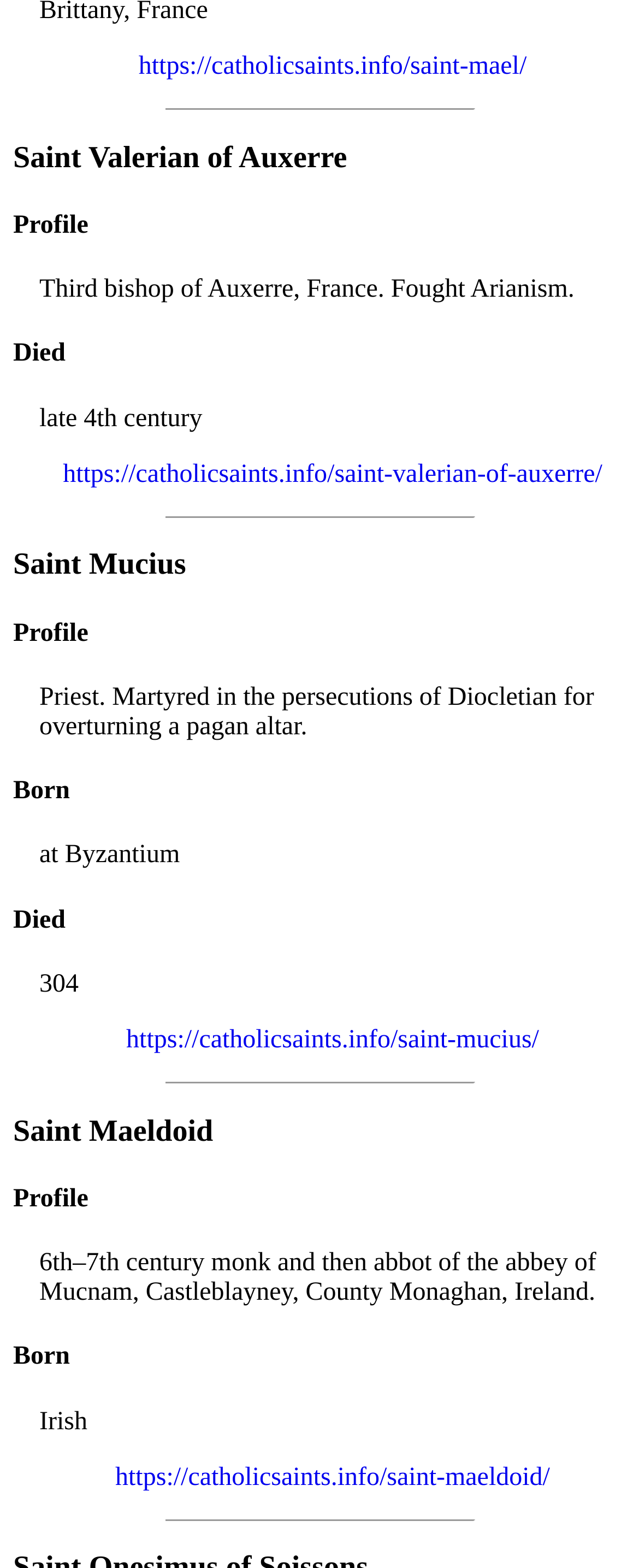Mark the bounding box of the element that matches the following description: "TOP Six Outdoor Winter Activities".

None